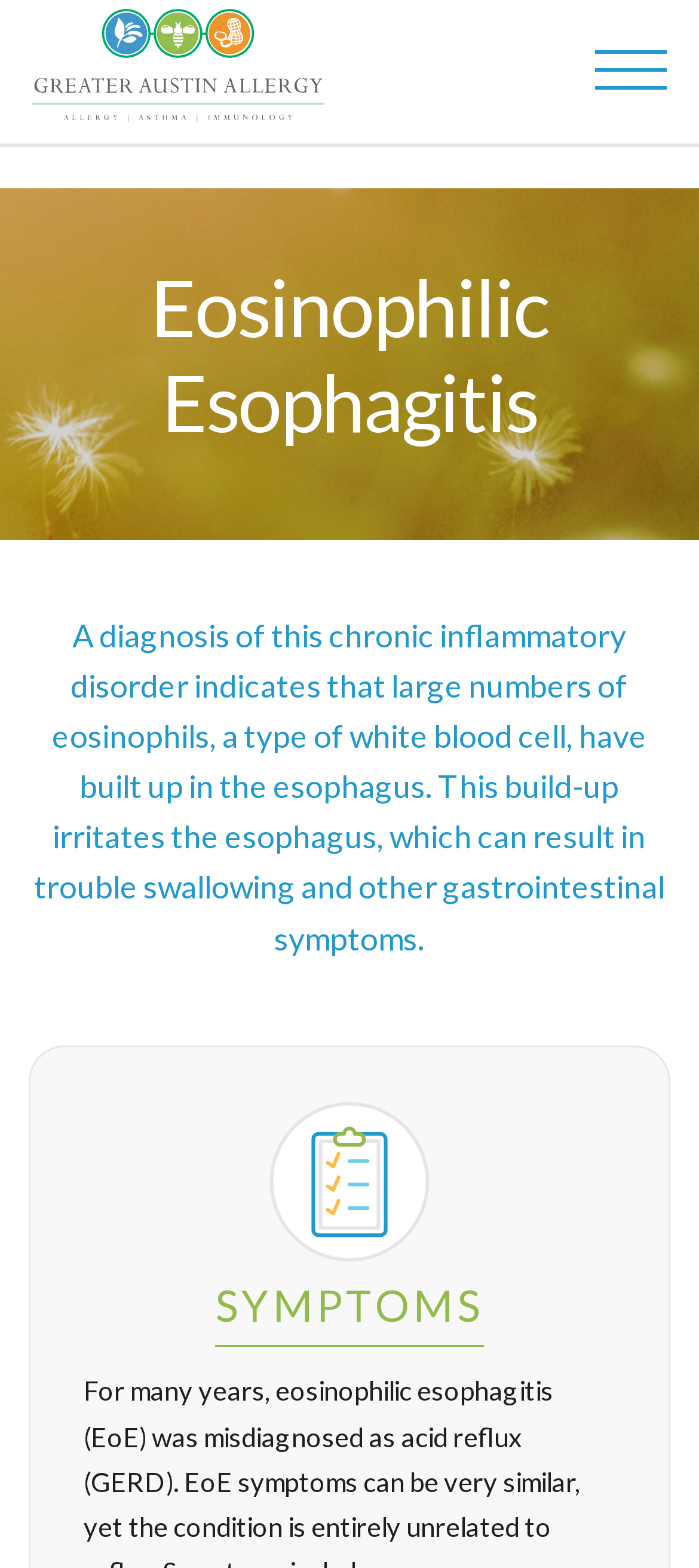Please study the image and answer the question comprehensively:
What is the name of the allergy treatment center?

The name of the allergy treatment center can be found in the banner at the top of the webpage, which reads 'Greater Austin Allergy header'.